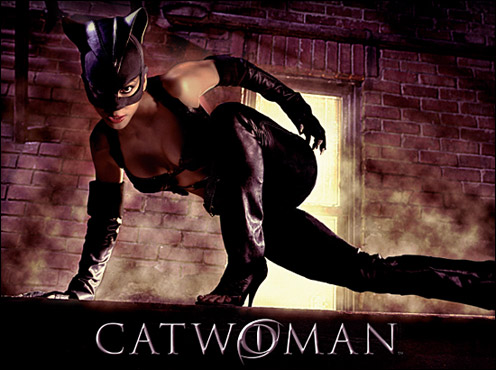What is the title of the movie featured in the image?
Look at the image and respond with a one-word or short phrase answer.

CATWOMAN